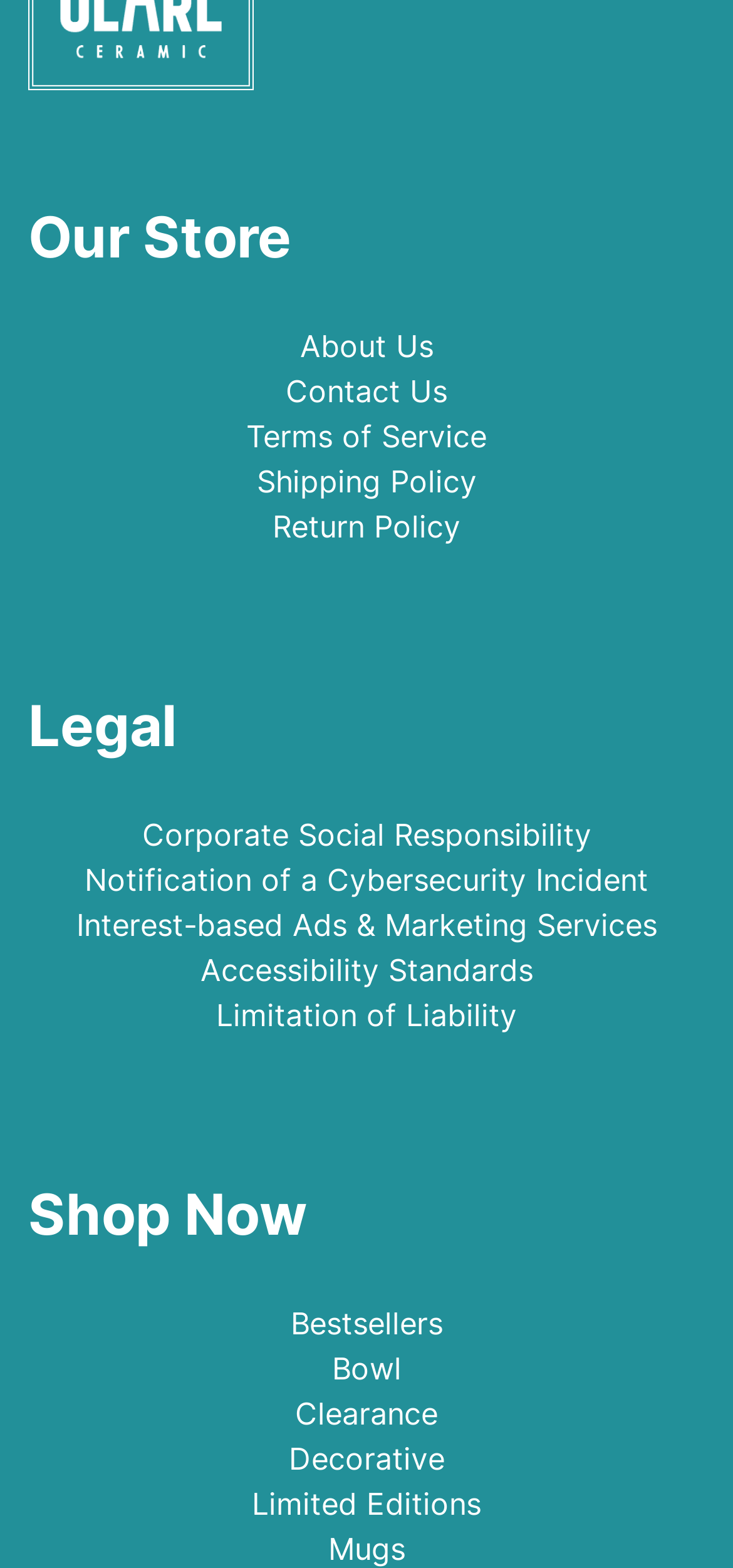Identify the bounding box coordinates for the UI element described by the following text: "Terms of Service". Provide the coordinates as four float numbers between 0 and 1, in the format [left, top, right, bottom].

[0.336, 0.267, 0.664, 0.29]